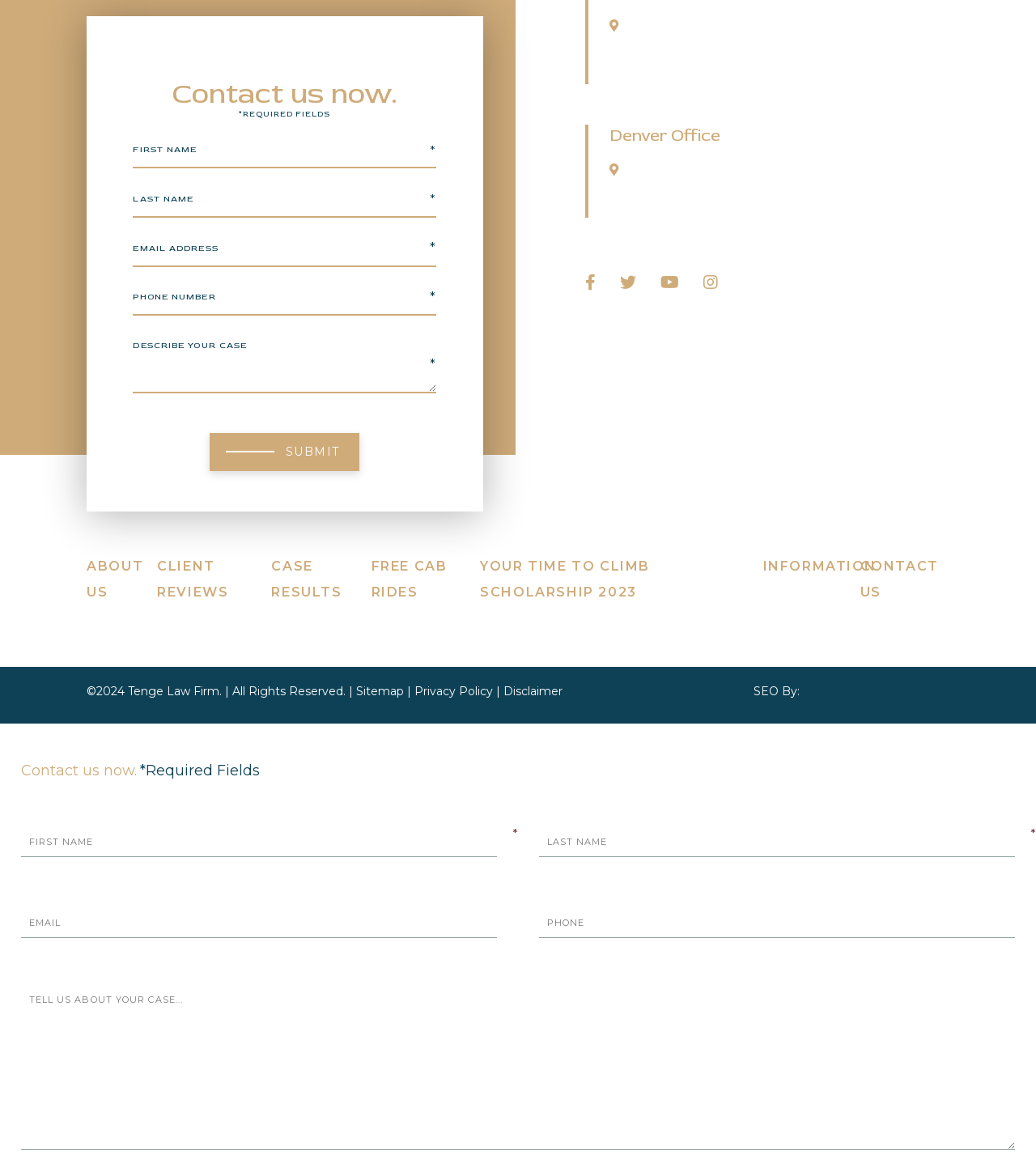Determine the bounding box coordinates of the clickable element to achieve the following action: 'View the profile of Paxina Thistleknot'. Provide the coordinates as four float values between 0 and 1, formatted as [left, top, right, bottom].

None